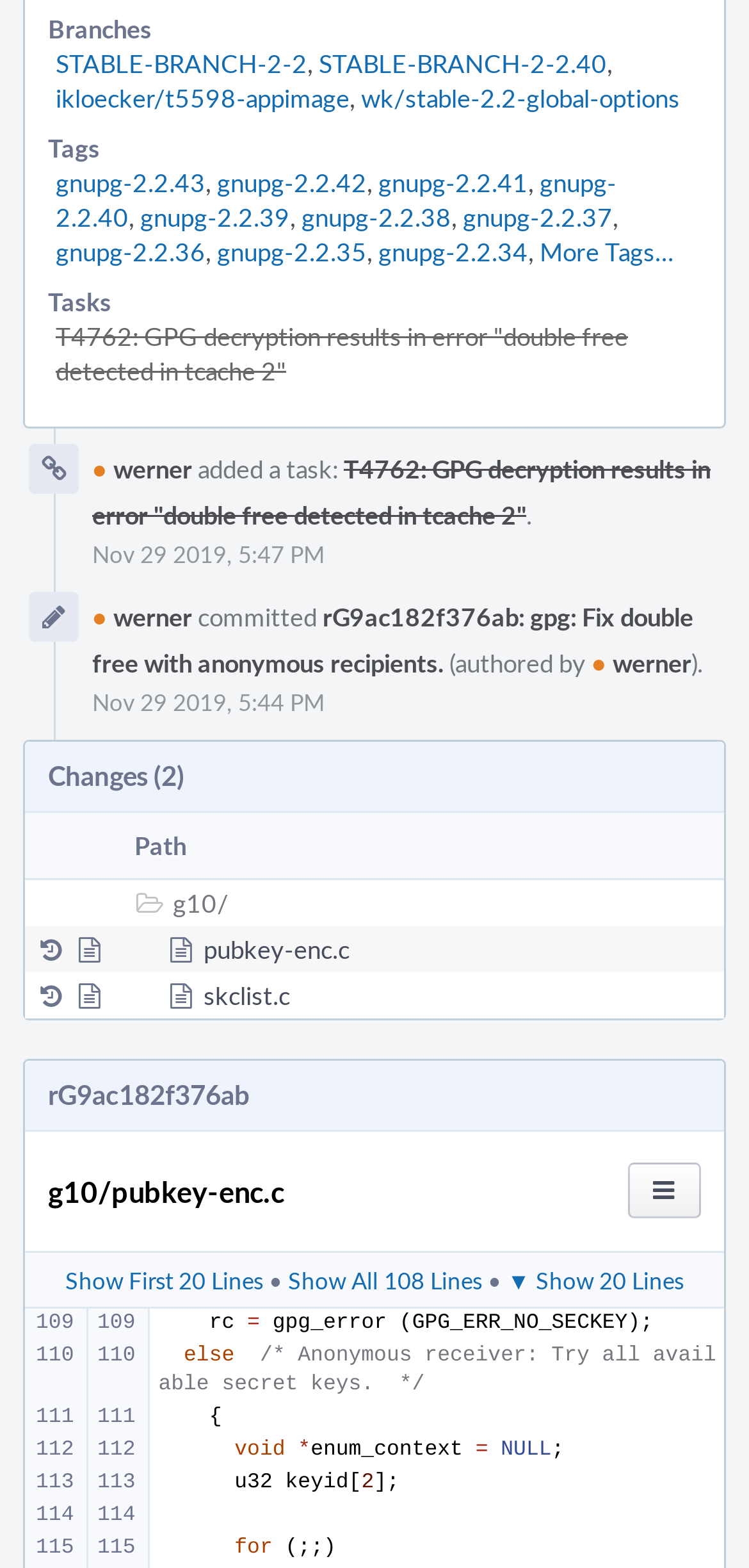Calculate the bounding box coordinates for the UI element based on the following description: "gnupg-2.2.39". Ensure the coordinates are four float numbers between 0 and 1, i.e., [left, top, right, bottom].

[0.187, 0.128, 0.387, 0.15]